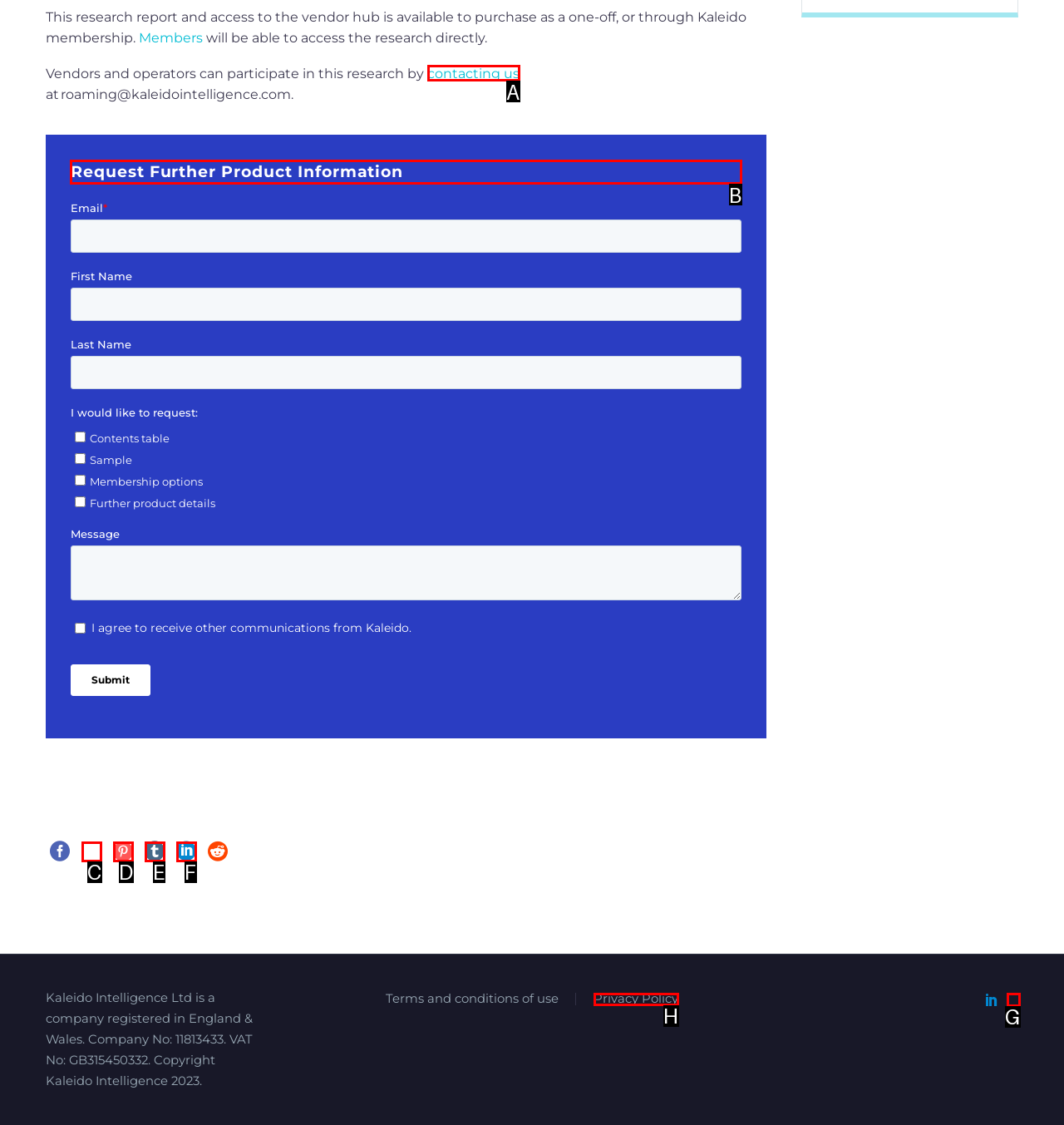Please indicate which HTML element should be clicked to fulfill the following task: Request further product information. Provide the letter of the selected option.

B